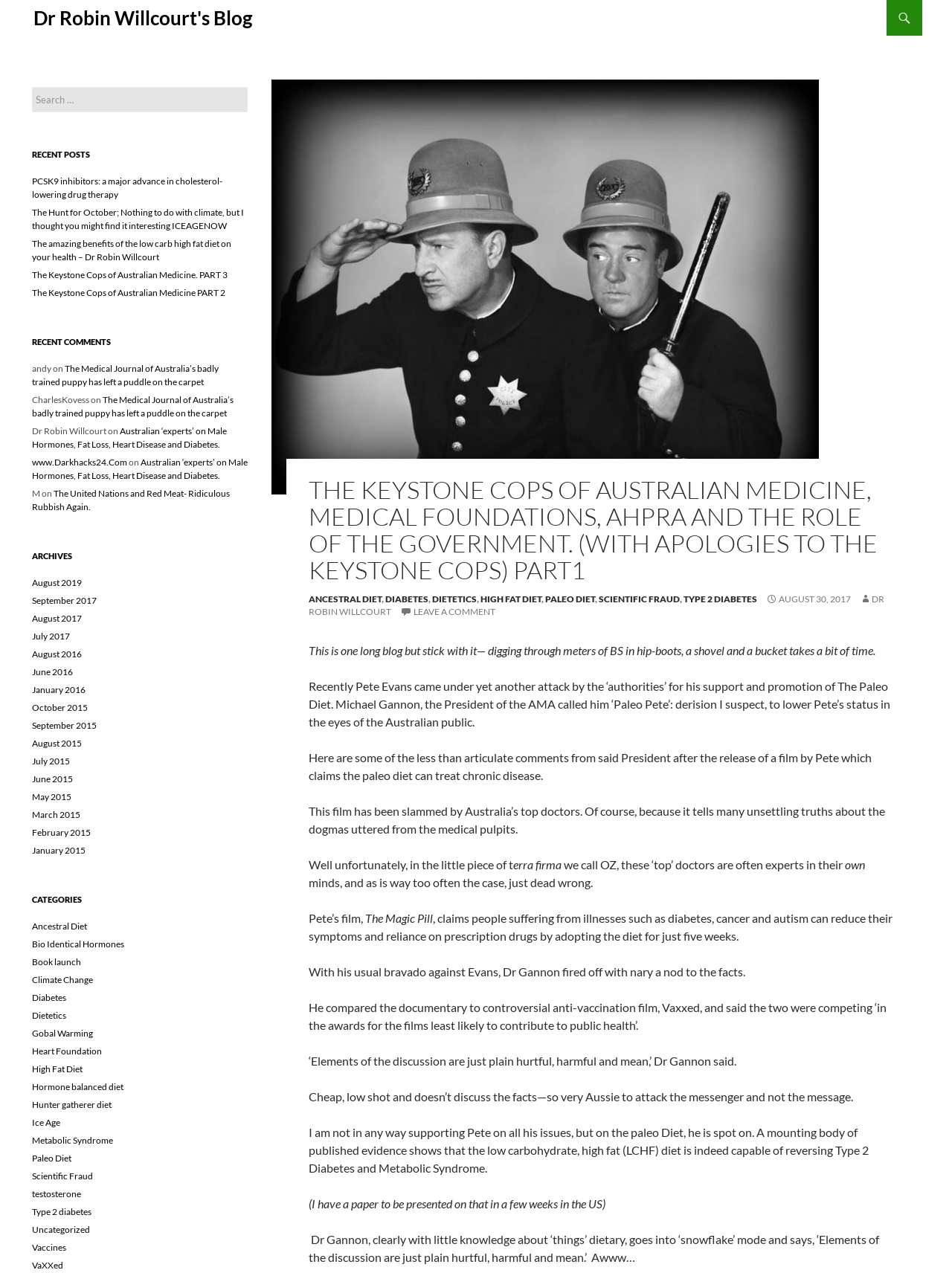Extract the bounding box coordinates of the UI element described by: "High Fat Diet". The coordinates should include four float numbers ranging from 0 to 1, e.g., [left, top, right, bottom].

[0.033, 0.835, 0.087, 0.844]